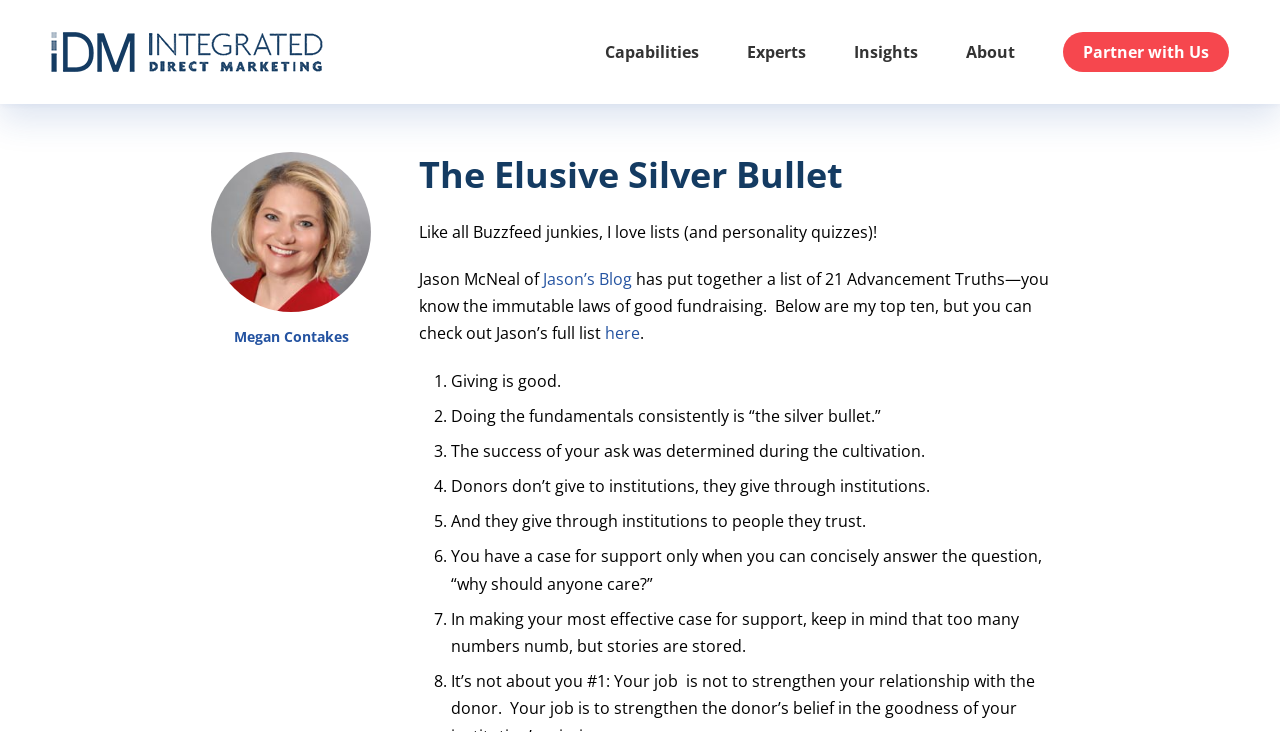Please specify the bounding box coordinates of the clickable section necessary to execute the following command: "Click on the 'Integrated Direct Marketing' link".

[0.04, 0.044, 0.252, 0.098]